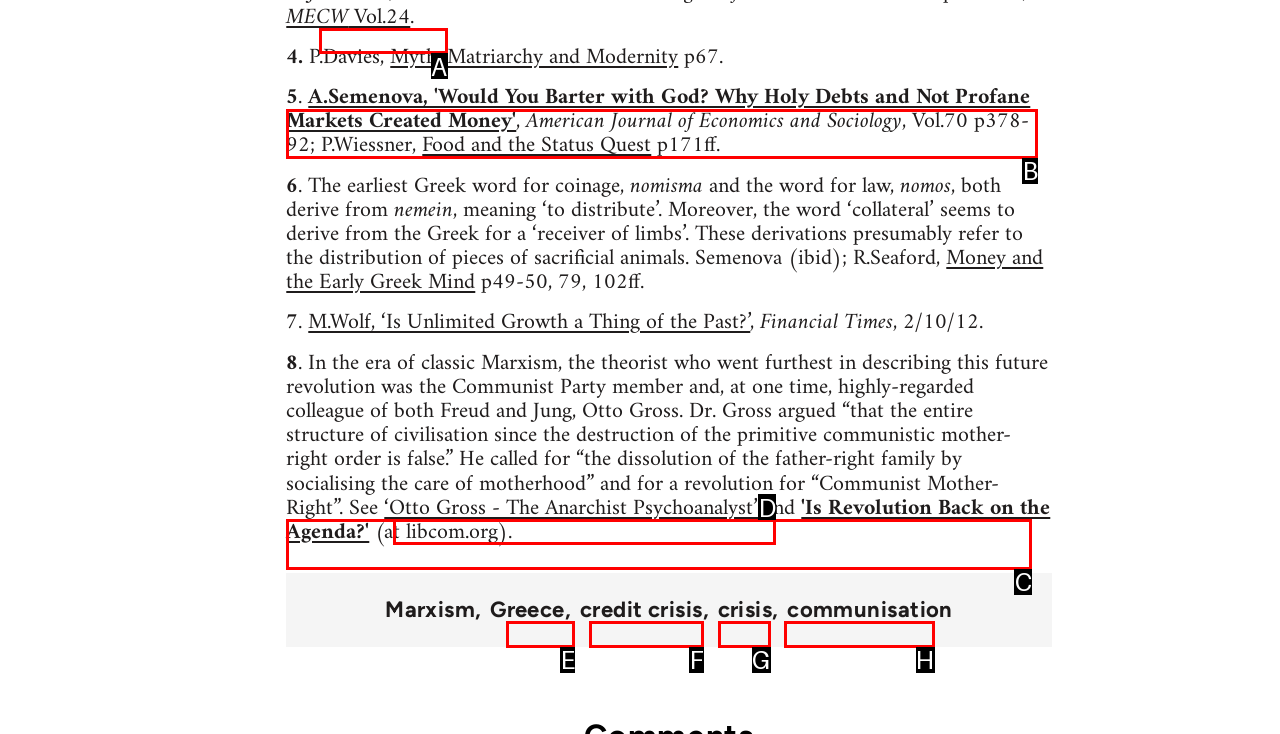Select the letter of the HTML element that best fits the description: MECW Vol.24
Answer with the corresponding letter from the provided choices.

A